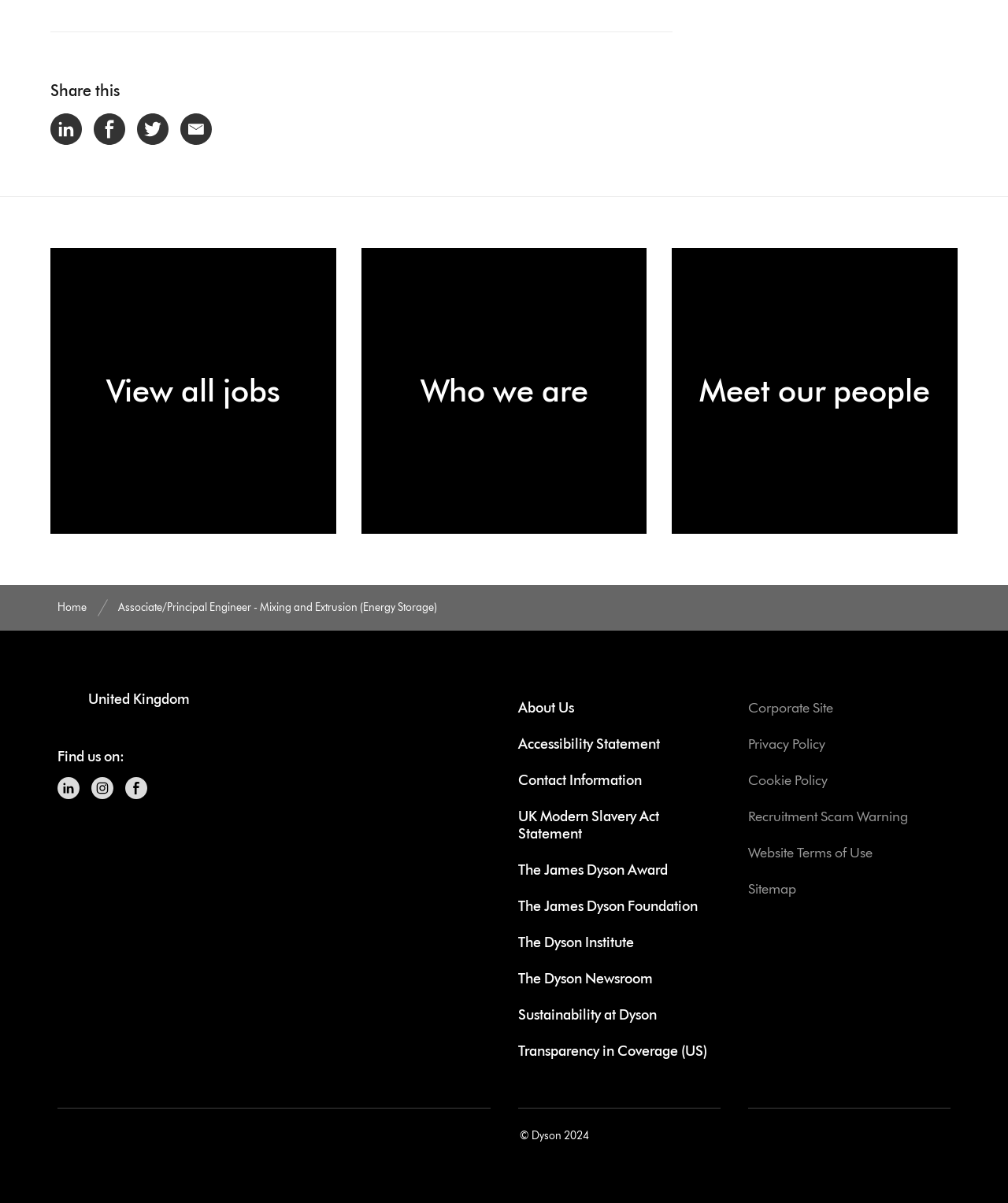Using the given element description, provide the bounding box coordinates (top-left x, top-left y, bottom-right x, bottom-right y) for the corresponding UI element in the screenshot: Dyson Careers on Instagram

[0.091, 0.646, 0.112, 0.664]